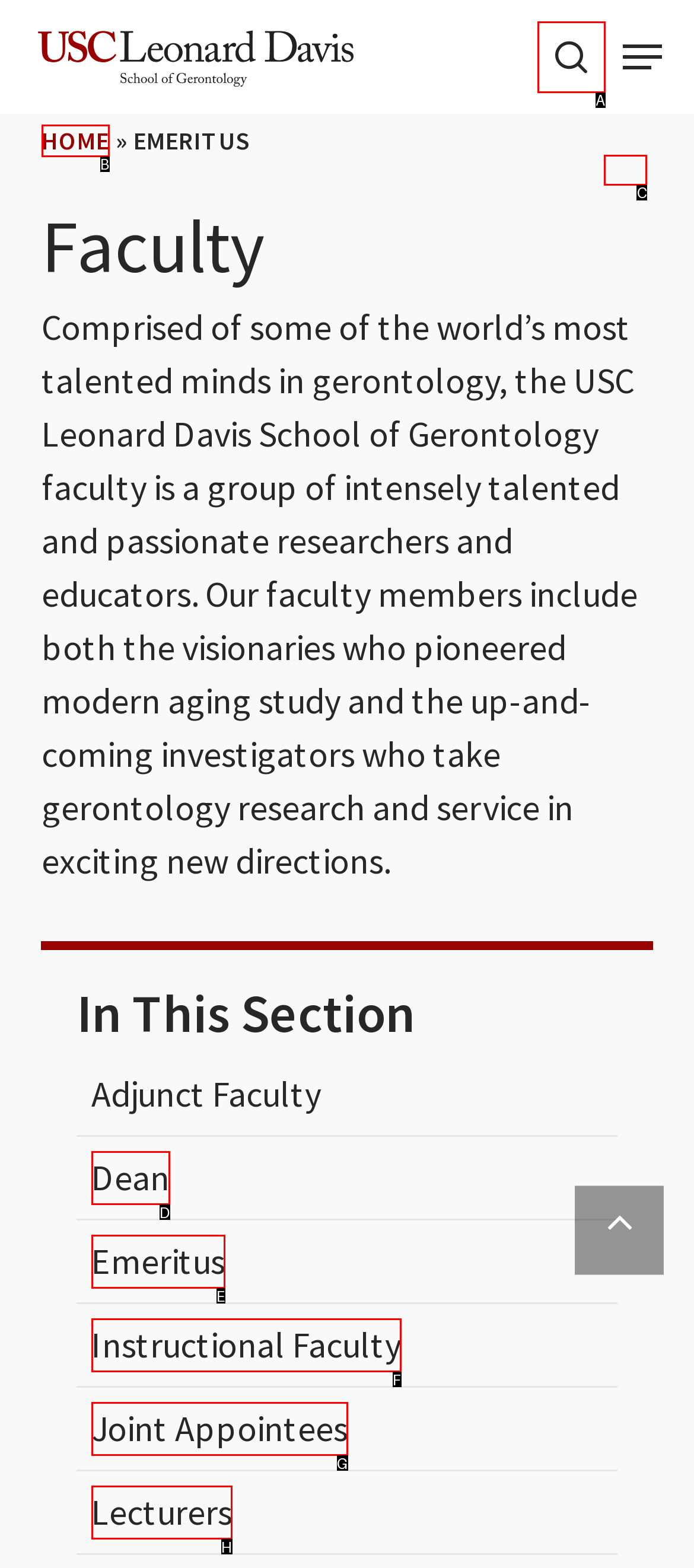Identify the letter that best matches this UI element description: Close Search
Answer with the letter from the given options.

C